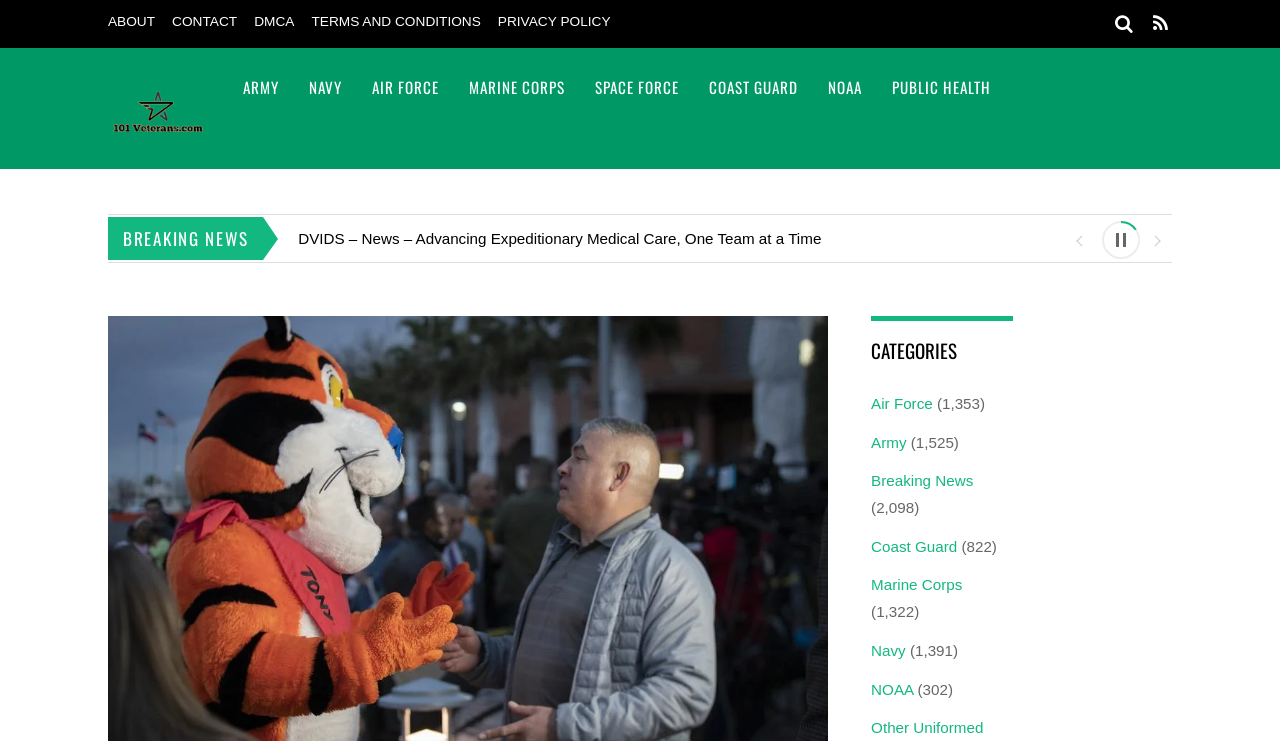Determine the bounding box for the described HTML element: "Terms and Conditions". Ensure the coordinates are four float numbers between 0 and 1 in the format [left, top, right, bottom].

[0.243, 0.019, 0.376, 0.039]